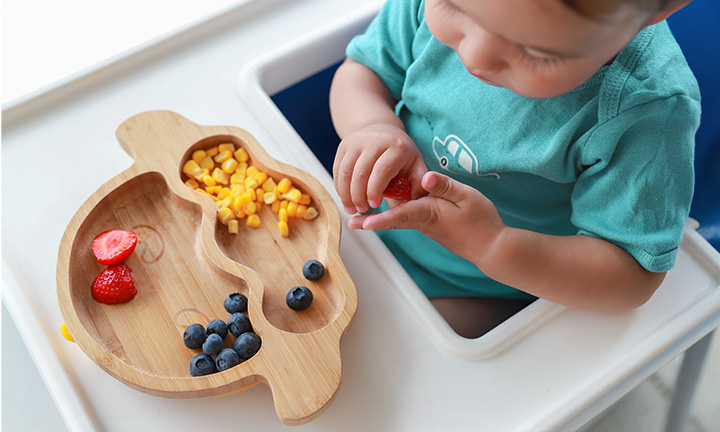What is the shape of the bamboo platter?
Use the image to answer the question with a single word or phrase.

Bear